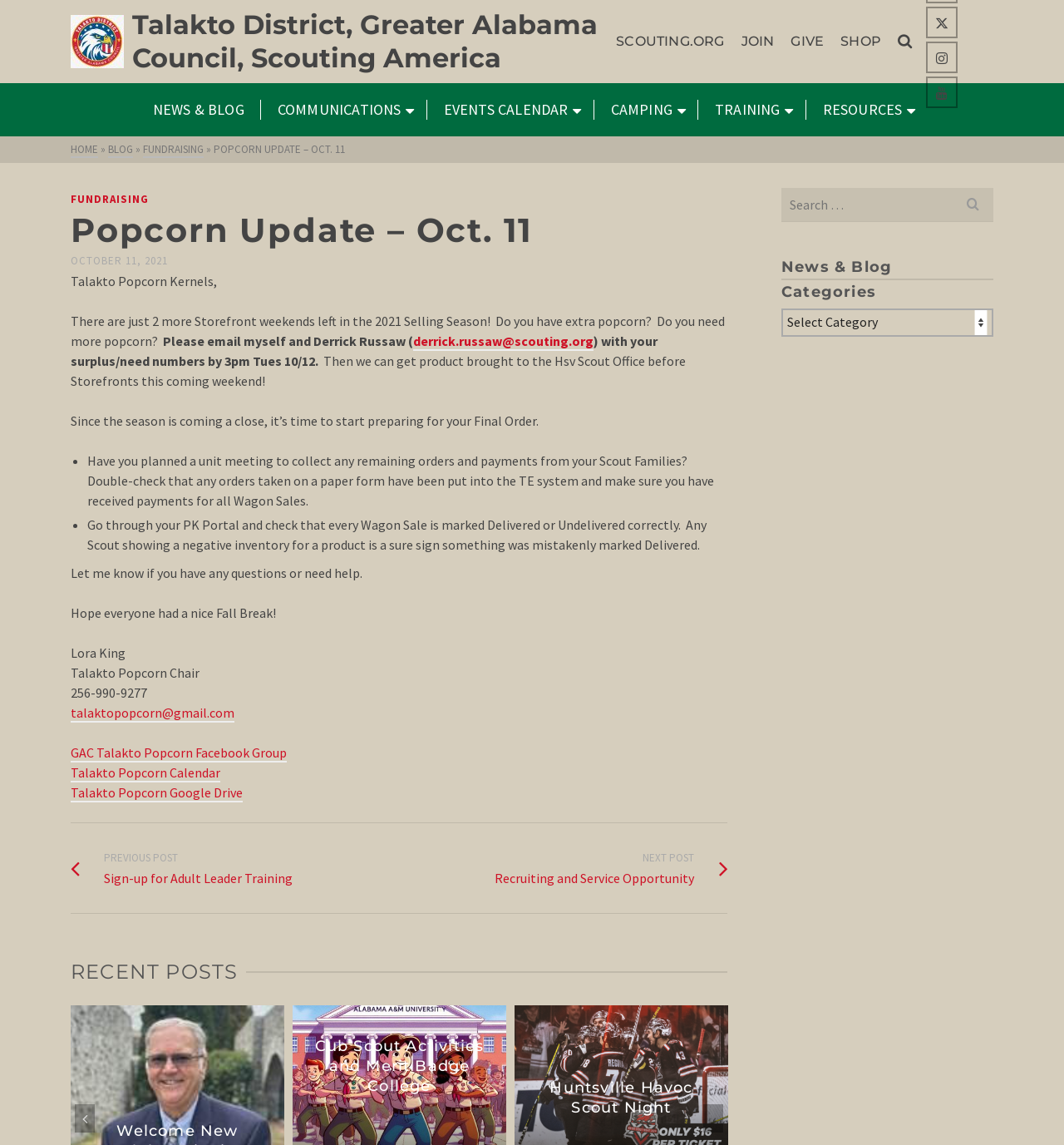Produce a meticulous description of the webpage.

The webpage is about the Talakto District, Greater Alabama Council, Scouting America, and specifically focuses on a popcorn update for October 11. At the top, there is a logo and a navigation menu with links to "SCOUTING.ORG", "JOIN", "GIVE", "SHOP", and "Search". Below the navigation menu, there are social media links to Twitter, Instagram, and YouTube.

On the left side, there is a sidebar with links to "NEWS & BLOG", "COMMUNICATIONS", "EVENTS CALENDAR", "CAMPING", "TRAINING", and "RESOURCES". The sidebar also has a "HOME" link and a "BLOG" link.

The main content area has a heading "Popcorn Update – Oct. 11" and a subheading "OCTOBER 11, 2021". The article discusses the remaining Storefront weekends in the 2021 Selling Season and provides instructions for units to prepare for their Final Order. There are several paragraphs of text, including a section with bullet points, and links to email addresses and external websites.

At the bottom of the main content area, there is a footer with links to previous and next posts, as well as a section with recent posts. The recent posts section has links to articles with headings such as "Cub Scout Activities and Merit Badge College" and "Huntsville Havoc Scout Night".

On the right side, there is a complementary section with a search box and a heading "News & Blog Categories". There is also a combobox with a dropdown menu for selecting news and blog categories.

Overall, the webpage is focused on providing information and resources to scouting units in the Talakto District, with a specific emphasis on popcorn sales and fundraising.